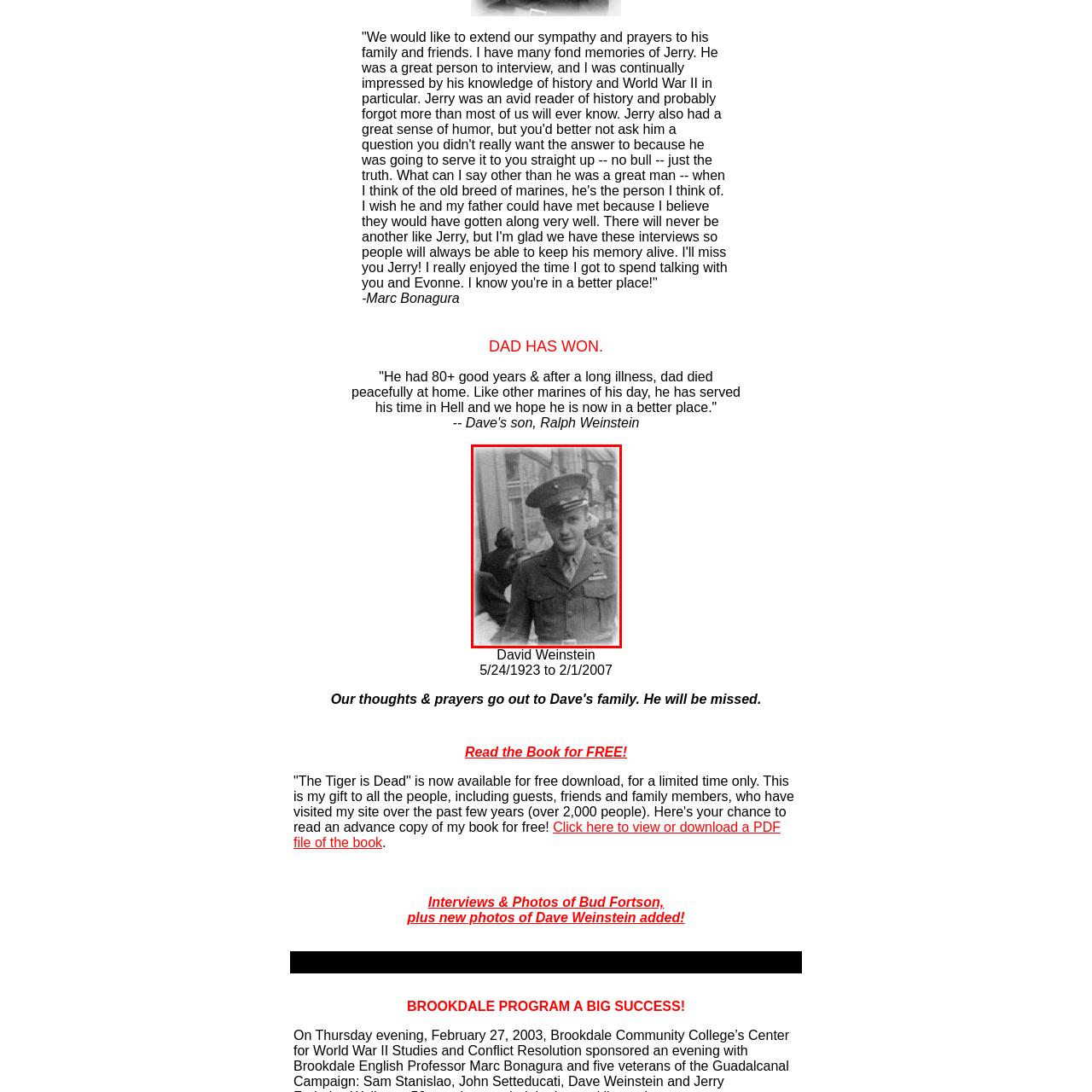Observe the content inside the red rectangle, What is the tone of the image? 
Give your answer in just one word or phrase.

Nostalgic and proud